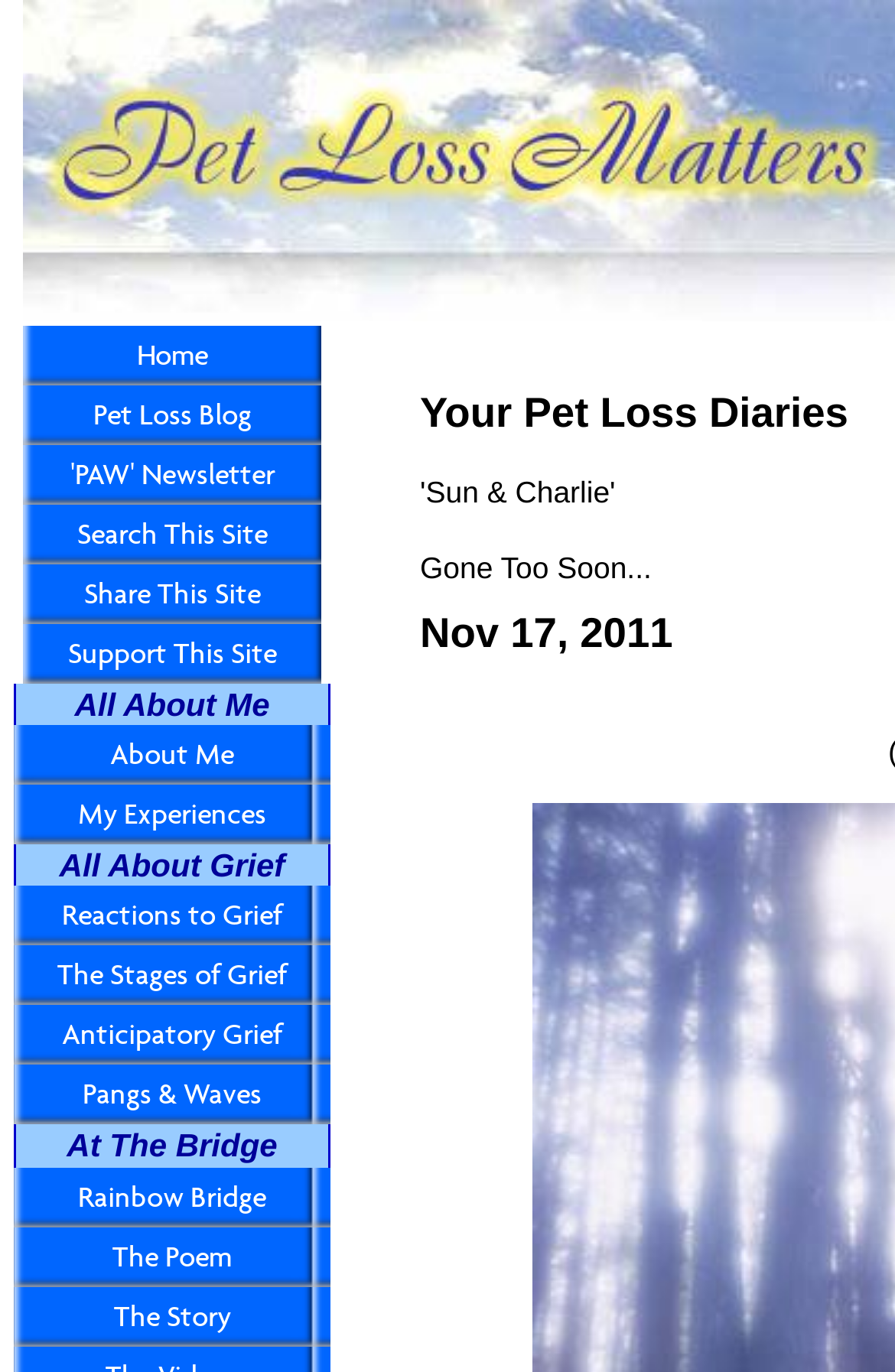Kindly respond to the following question with a single word or a brief phrase: 
How many links are in the navigation menu?

5